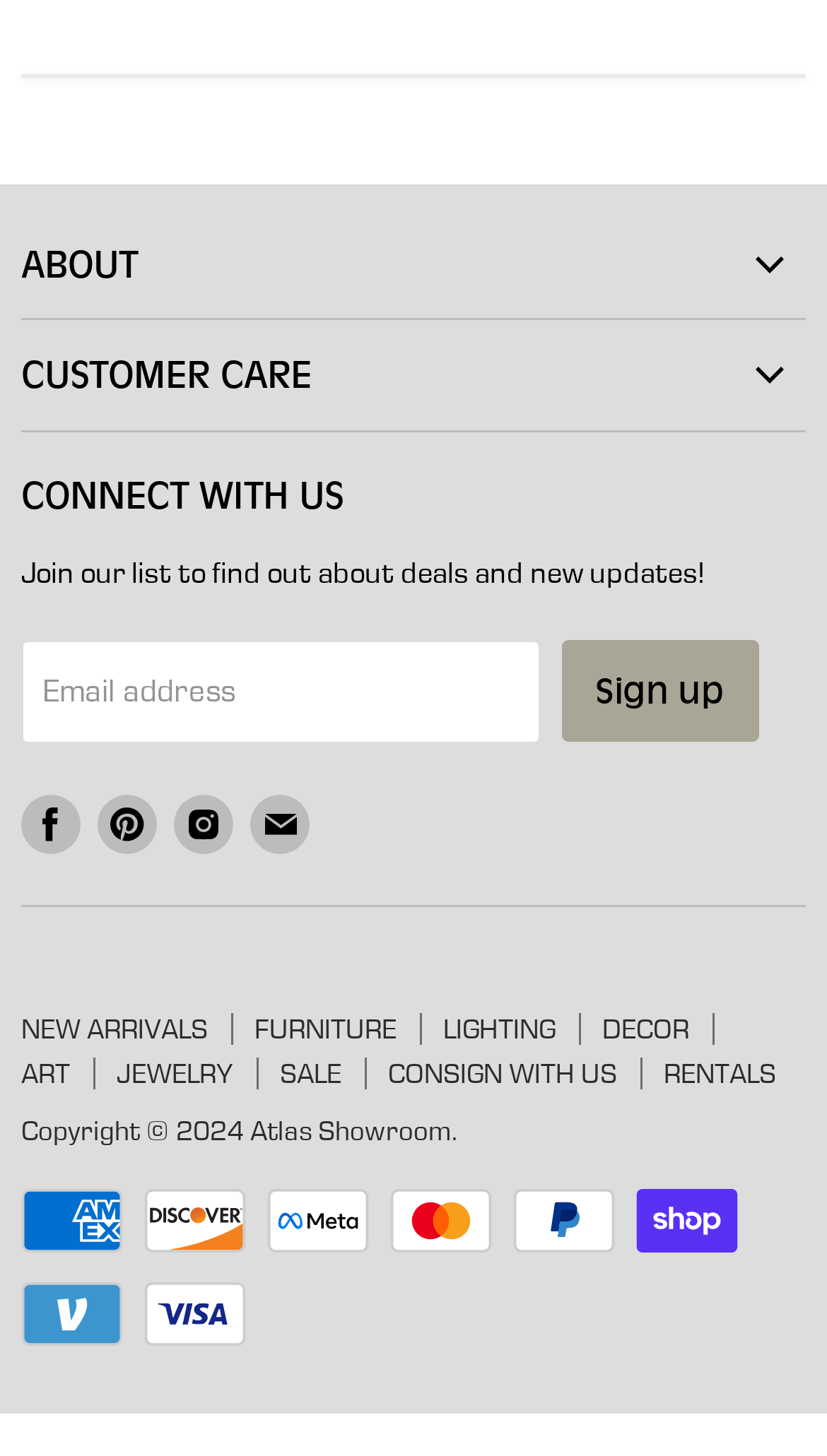Answer with a single word or phrase: 
What are the social media platforms to connect with Atlas Showroom?

Facebook, Pinterest, Instagram, E-mail